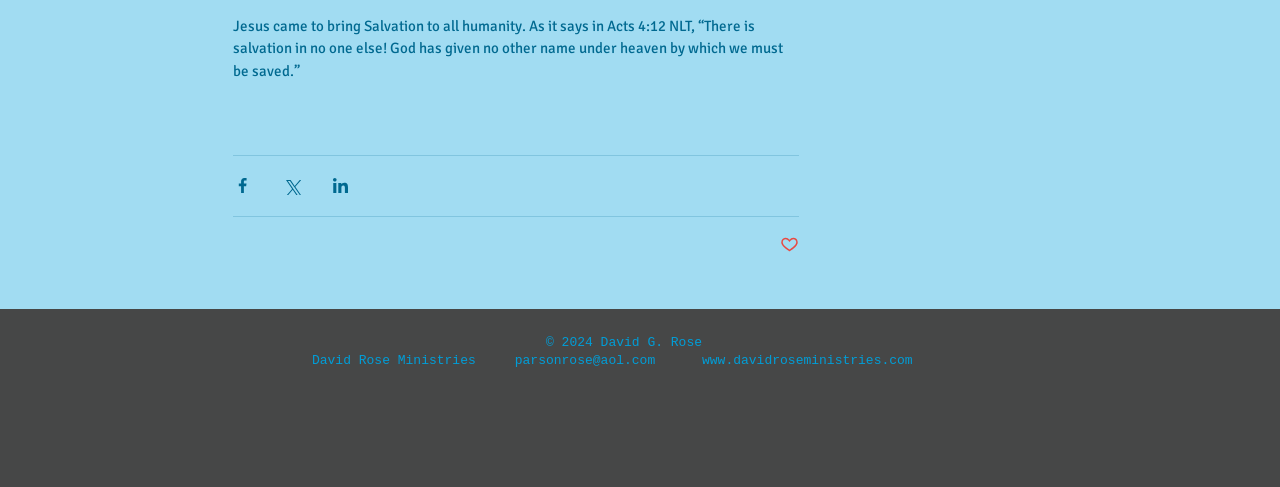Provide a one-word or one-phrase answer to the question:
How many social media sharing buttons are available?

3